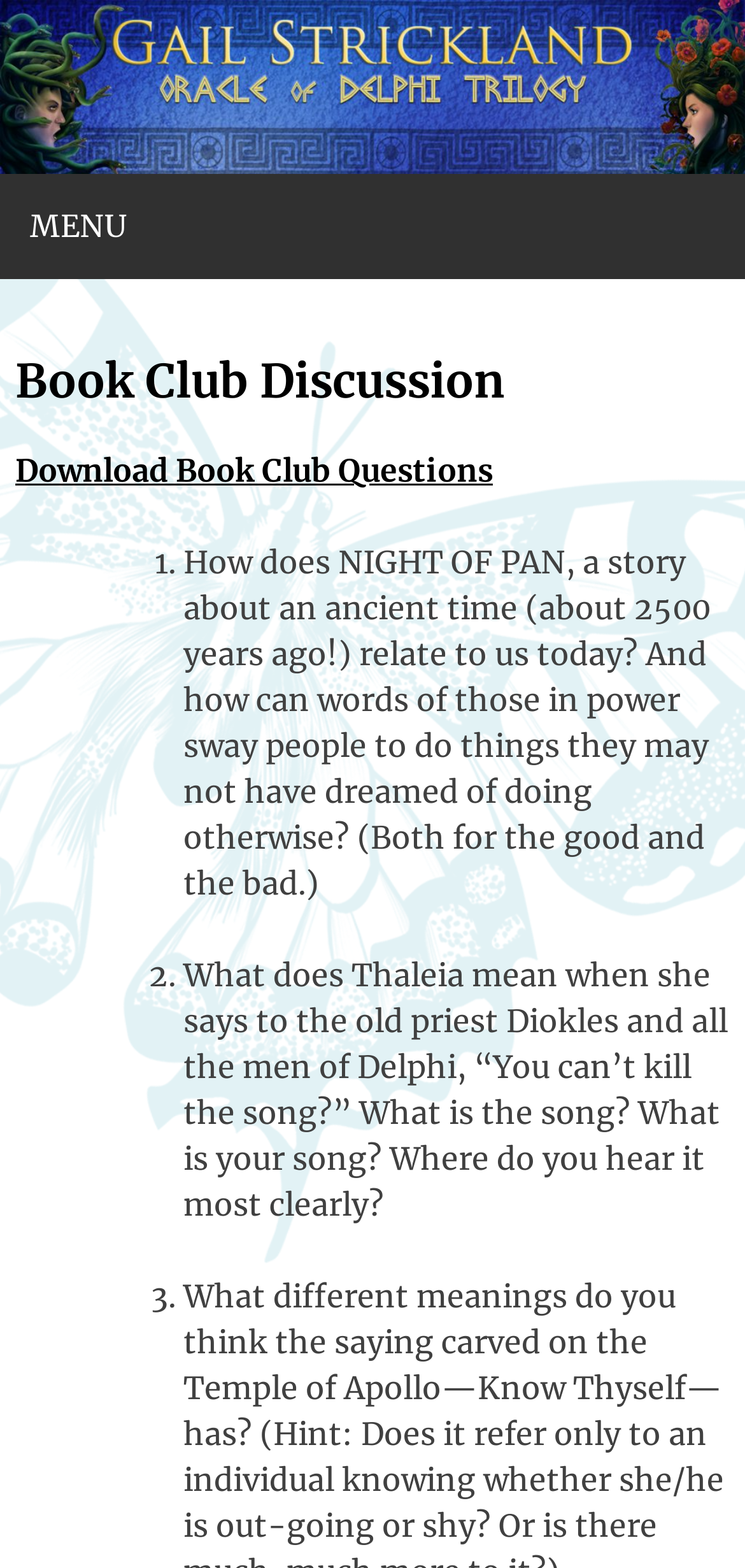Summarize the webpage with a detailed and informative caption.

The webpage is about a book group, specifically a book club discussion. At the top-right corner, there is a "Skip to content" link. Below it, on the left side, is a "MENU" button that expands to reveal a section with a heading "Book Club Discussion". 

Under the heading, there is a link to "Download Book Club Questions". Following this link are three discussion questions, each marked with a numbered list marker (1., 2., and 3.). The first question asks how the story "NIGHT OF PAN" relates to the present day and how words of those in power can influence people. The second question explores the meaning of Thaleia's statement "You can't kill the song?" and what one's own "song" might be. The third question is not fully provided.